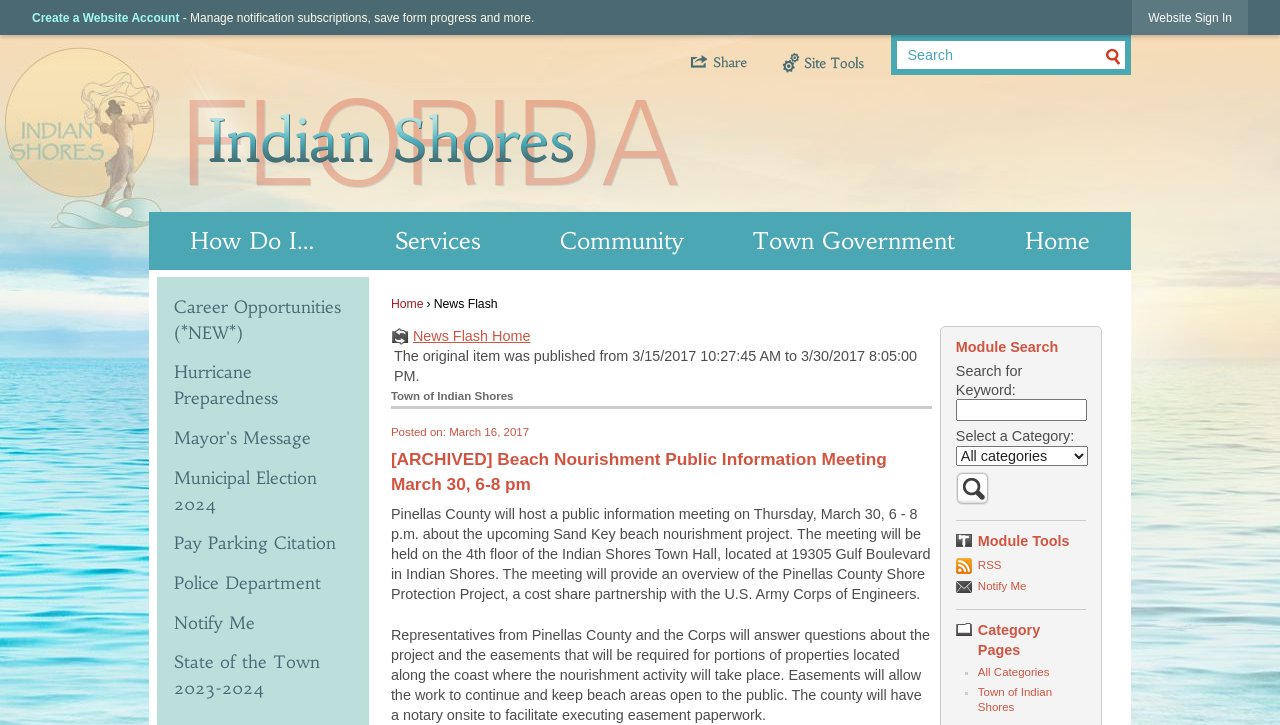Locate the bounding box coordinates of the area you need to click to fulfill this instruction: 'Search'. The coordinates must be in the form of four float numbers ranging from 0 to 1: [left, top, right, bottom].

[0.864, 0.062, 0.875, 0.092]